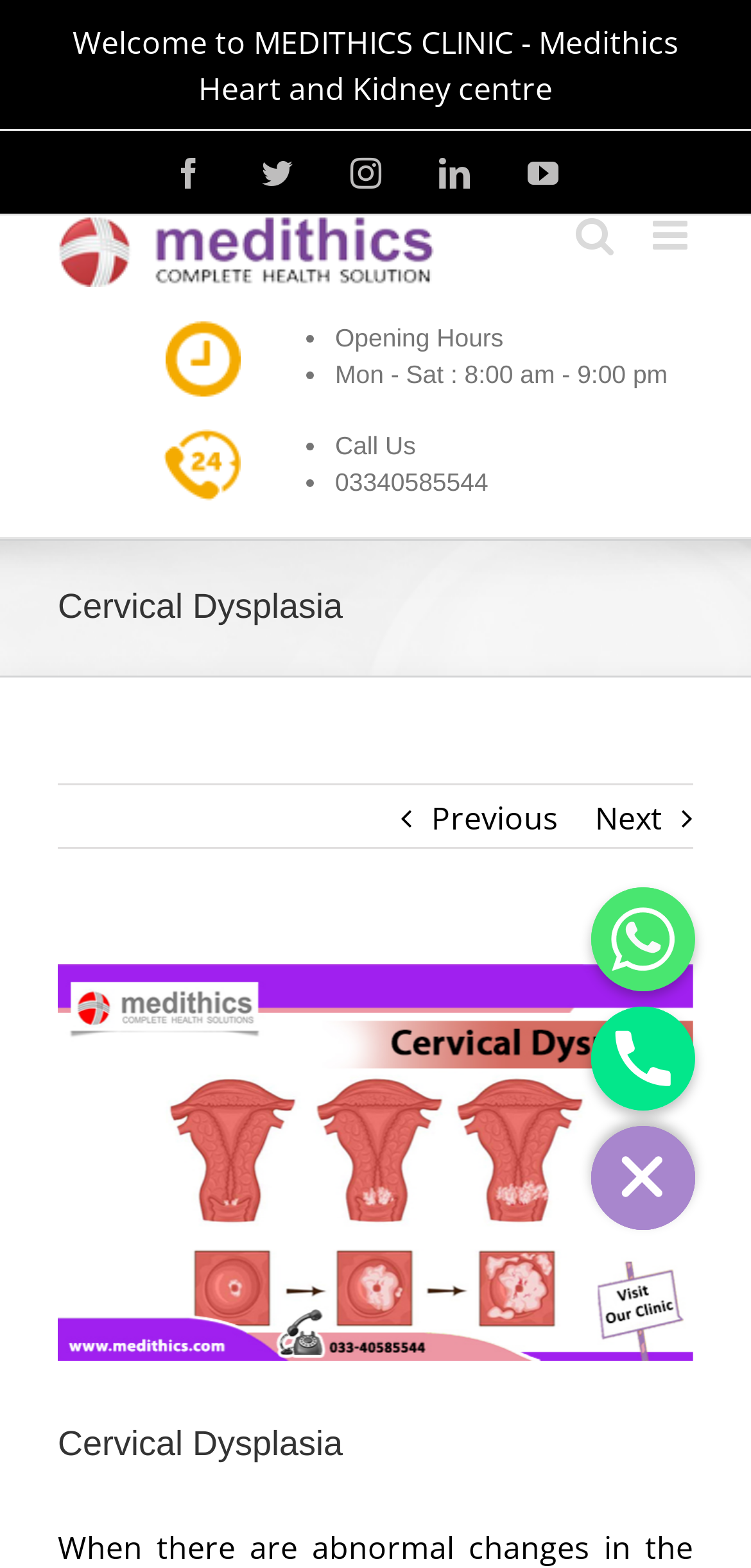Please identify the bounding box coordinates of the clickable element to fulfill the following instruction: "Send a Whatsapp message". The coordinates should be four float numbers between 0 and 1, i.e., [left, top, right, bottom].

[0.787, 0.566, 0.926, 0.632]